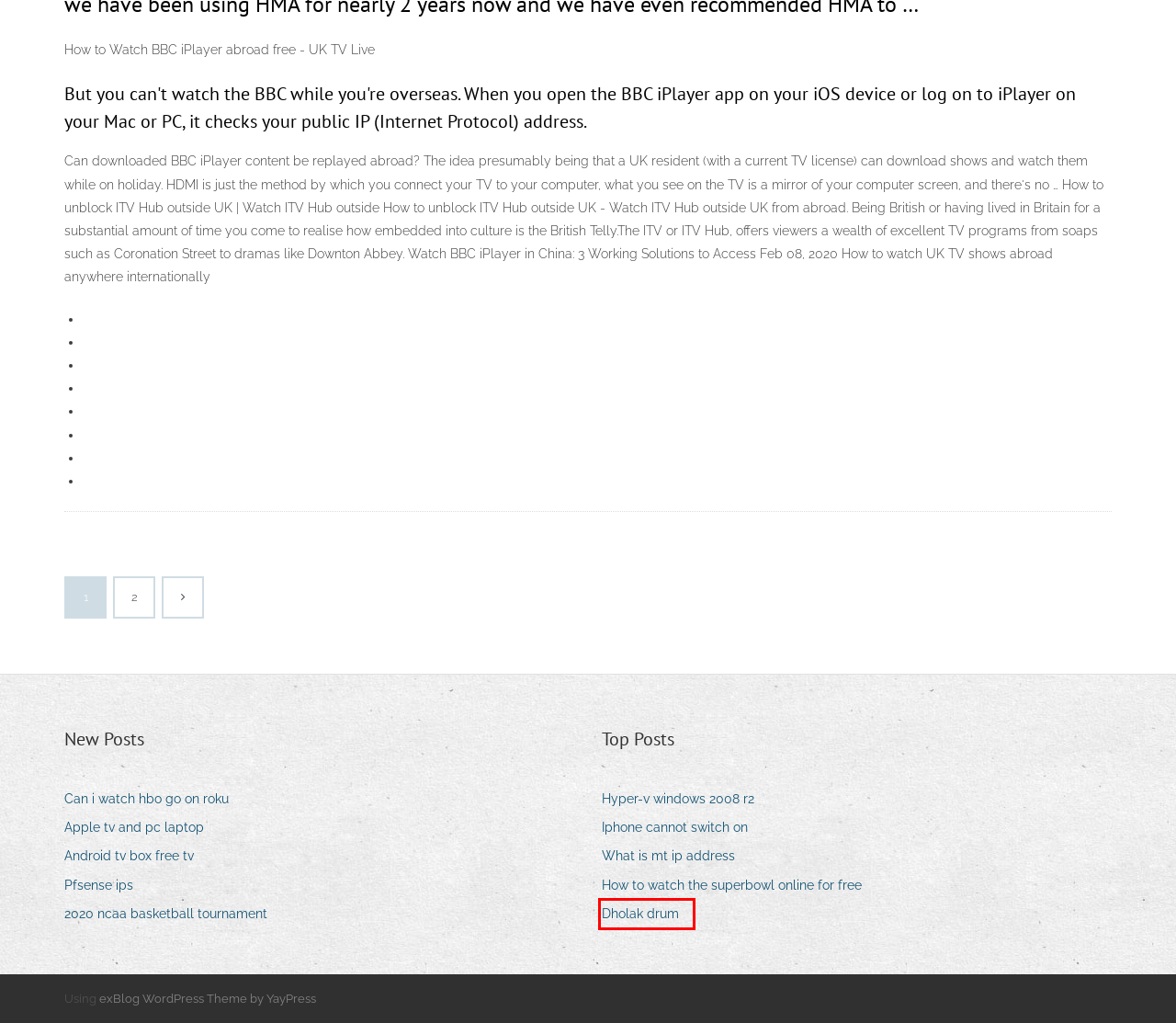Analyze the given webpage screenshot and identify the UI element within the red bounding box. Select the webpage description that best matches what you expect the new webpage to look like after clicking the element. Here are the candidates:
A. Jeu de simulation de foot
B. Cps stocktwits gooch
C. Android tv box free tv vixlt
D. Arte mudejar en mexico
E. Hanegan2066 : kodivpntvks.web.app
F. Apple tv and pc laptop bzpfn
G. Digangi11999 : kodivpntvks.web.app
H. Can i watch hbo go on roku uokid

A